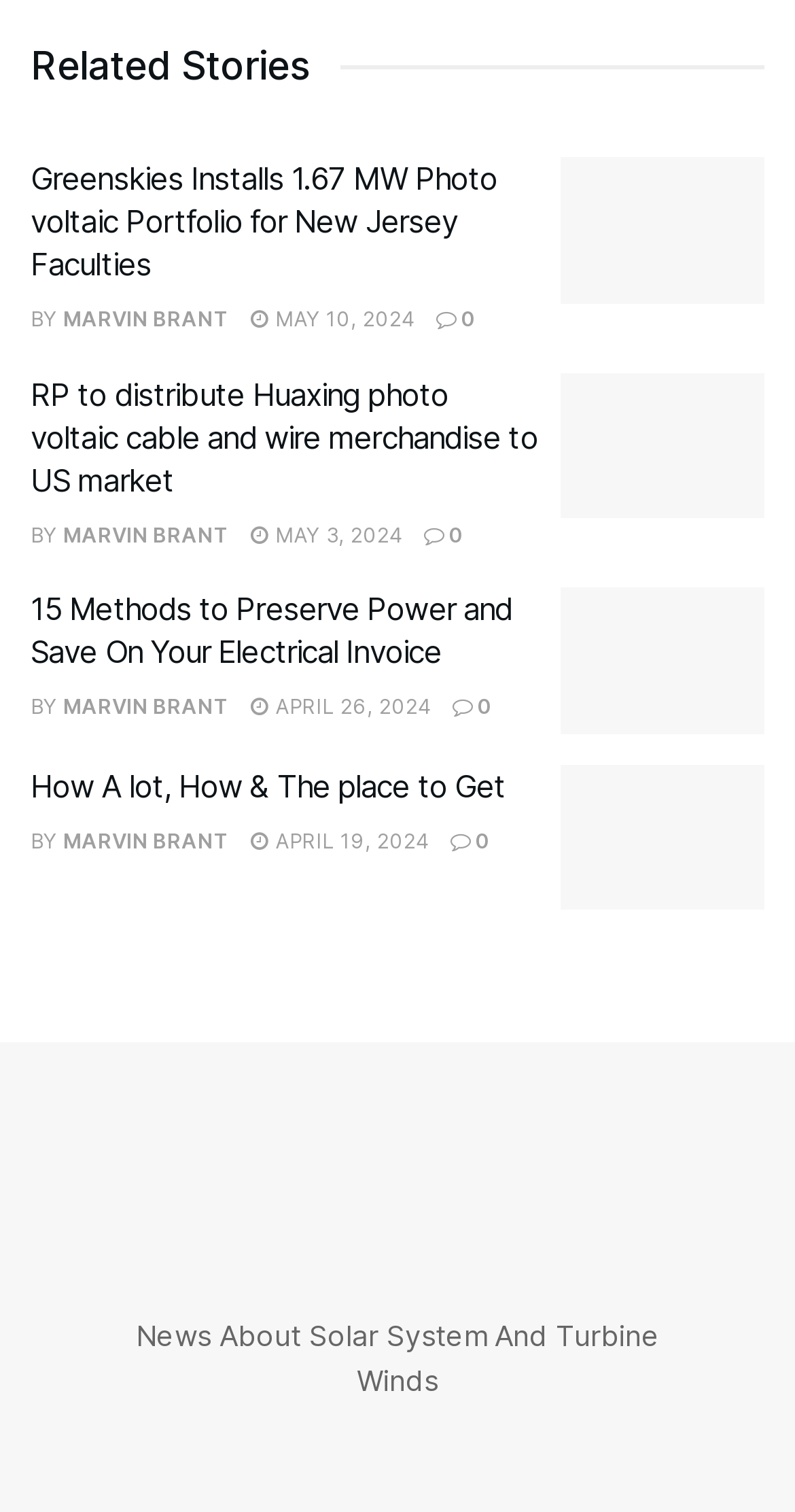Using the provided element description: "May 10, 2024", identify the bounding box coordinates. The coordinates should be four floats between 0 and 1 in the order [left, top, right, bottom].

[0.315, 0.203, 0.523, 0.219]